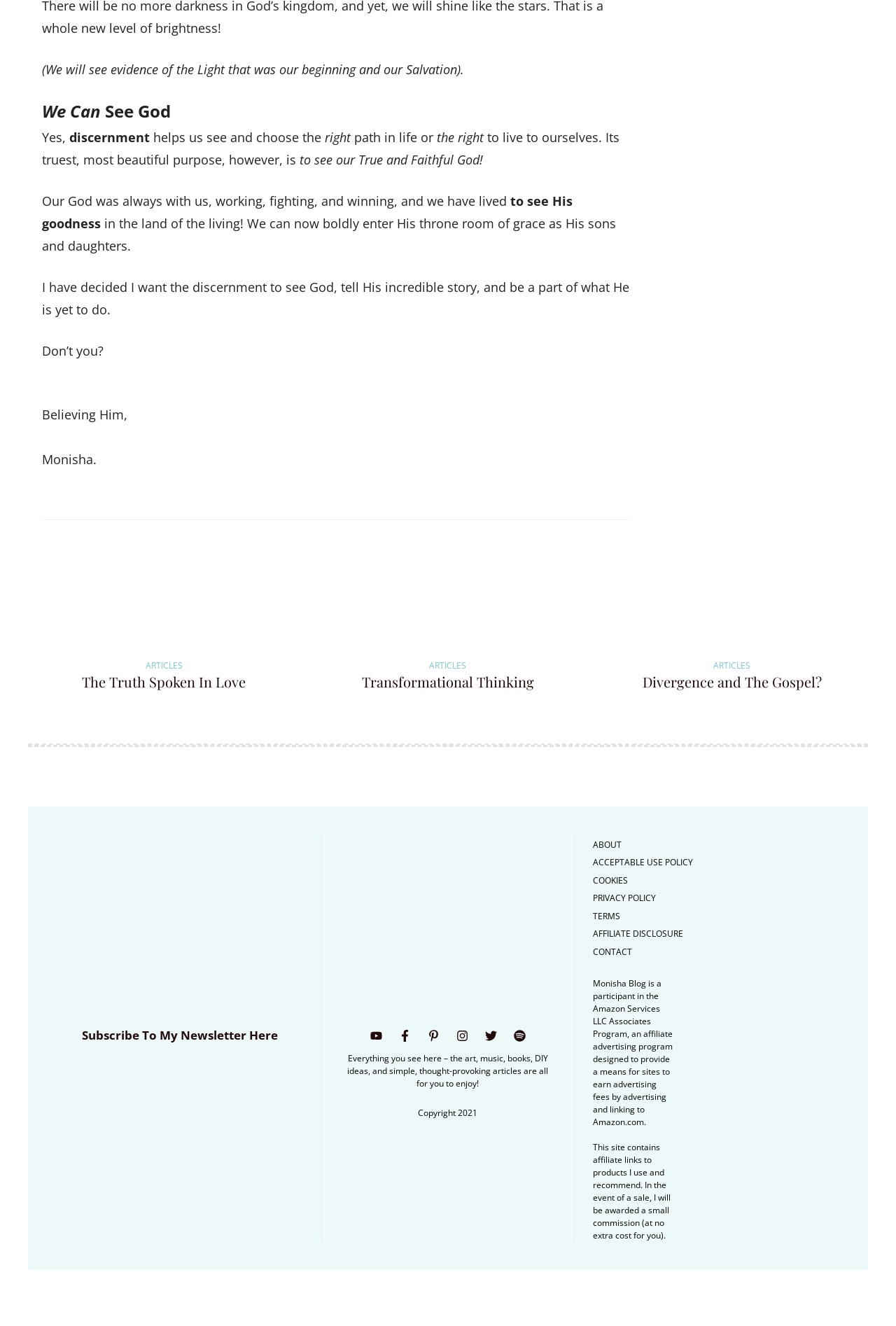Kindly determine the bounding box coordinates for the clickable area to achieve the given instruction: "Click on 'The Truth Spoken In Love' article".

[0.031, 0.469, 0.335, 0.481]